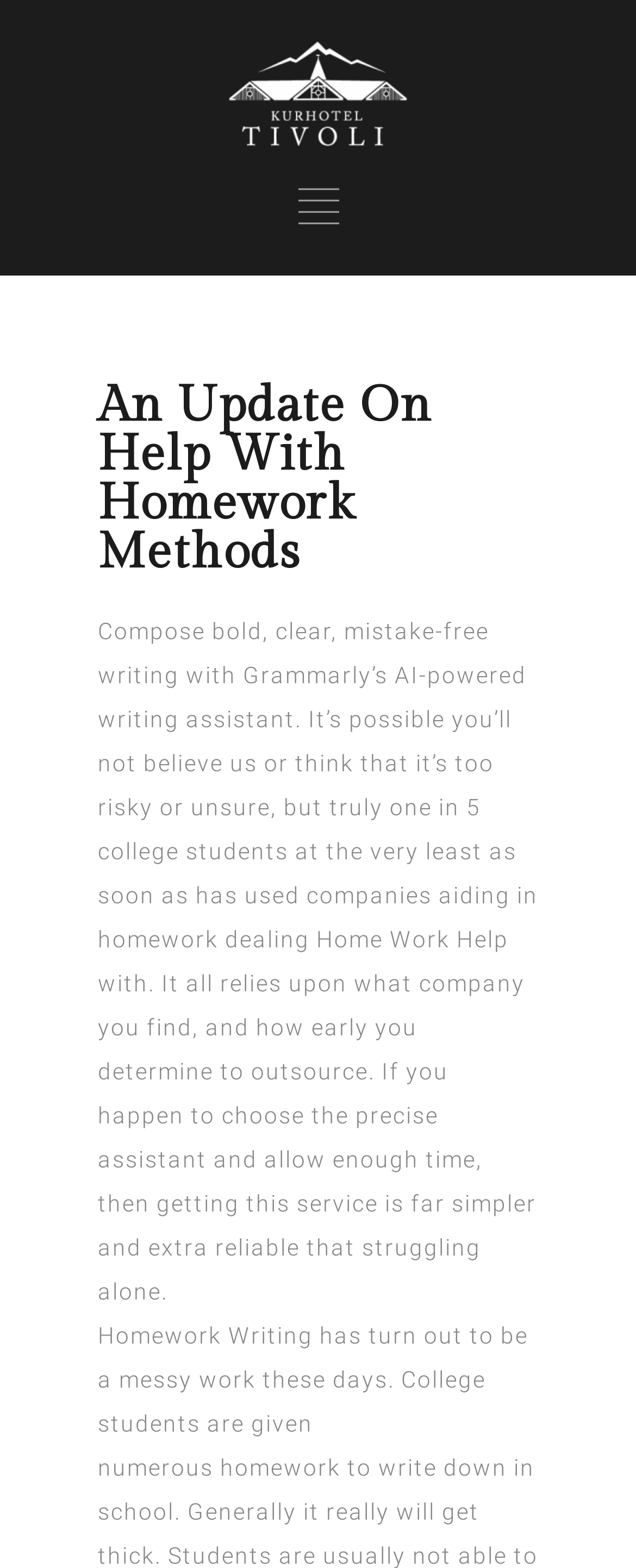Find and extract the text of the primary heading on the webpage.

An Update On Help With Homework Methods